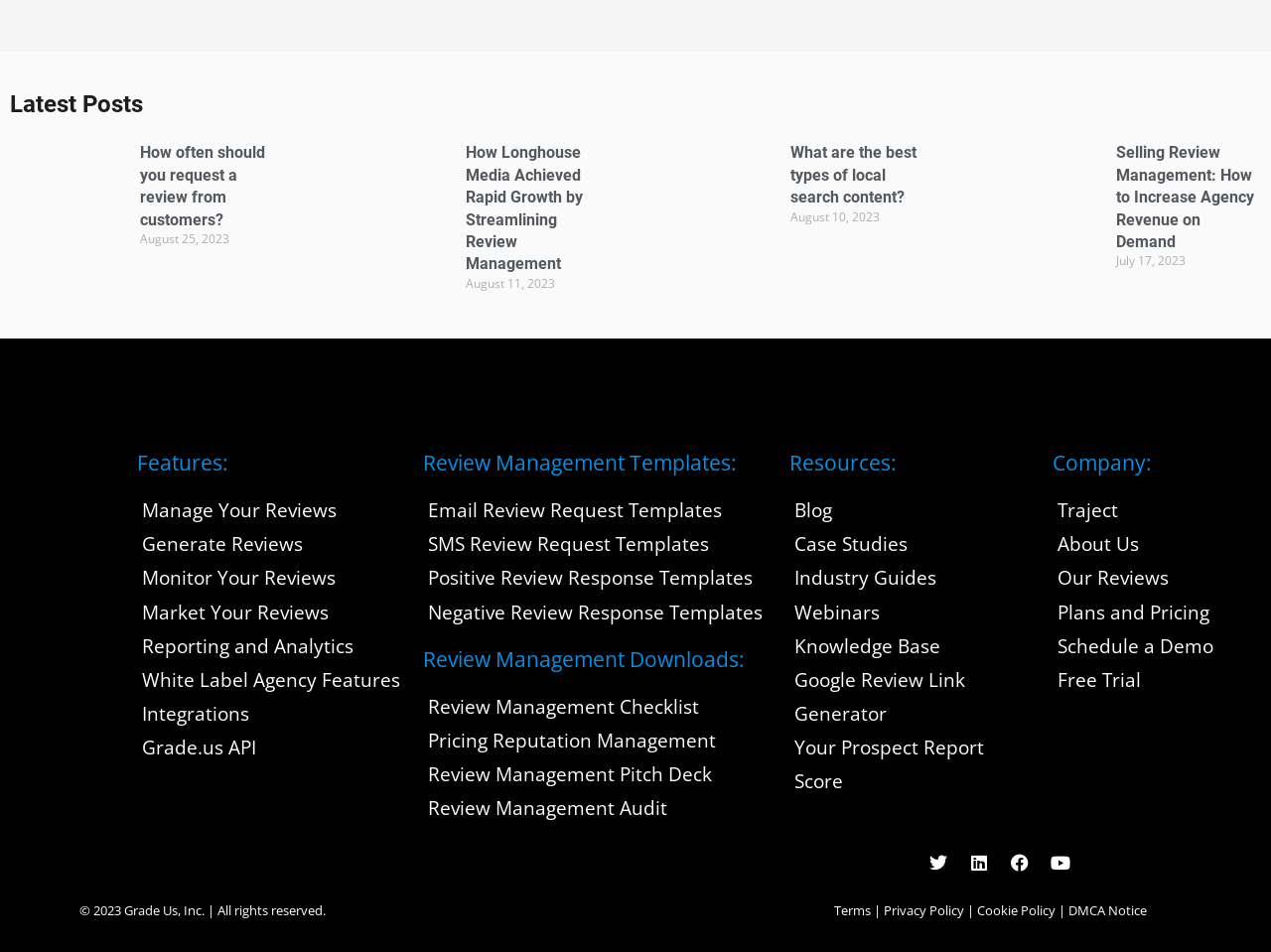What is the main topic of the webpage?
Answer the question with a thorough and detailed explanation.

The webpage appears to be about review management, as indicated by the various headings and links related to review management, such as 'Latest Posts', 'Features:', 'Review Management Templates:', and 'Review Management Downloads:'.